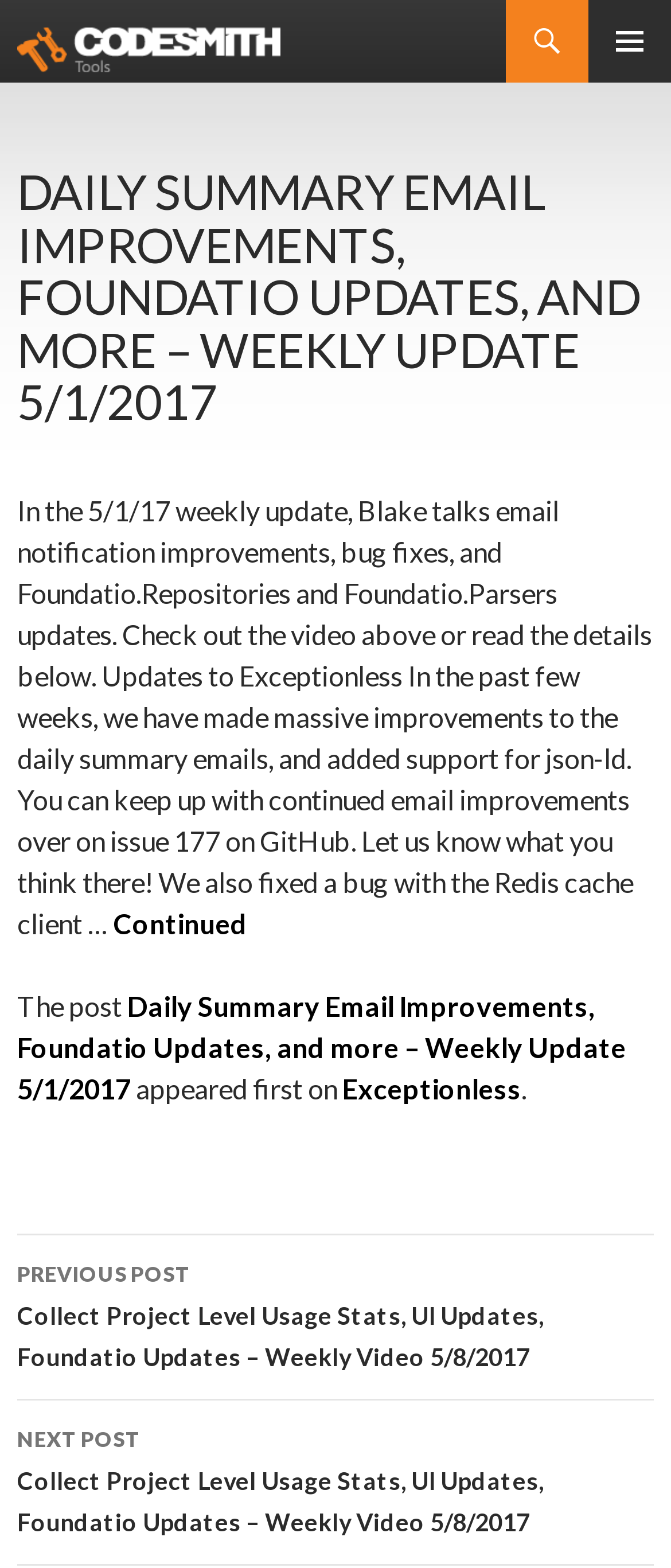Offer a meticulous description of the webpage's structure and content.

The webpage is about a weekly update from CodeSmith Tools, dated 5/1/2017. At the top, there is a heading with the title "CodeSmith Tools" and a link with the same text. Next to it, there is a button with a primary menu icon. Below the title, there is a link to skip to the content.

The main content of the page is an article that takes up most of the screen. It starts with a large heading that reads "DAILY SUMMARY EMAIL IMPROVEMENTS, FOUNDATIO UPDATES, AND MORE – WEEKLY UPDATE 5/1/2017". Below the heading, there is a block of text that summarizes the weekly update, mentioning email notification improvements, bug fixes, and updates to Foundatio.Repositories and Foundatio.Parsers. The text also mentions a video and invites readers to check it out or read the details below.

The text is followed by a link to continue reading, and then a sentence that reads "The post Daily Summary Email Improvements, Foundatio Updates, and more – Weekly Update 5/1/2017 appeared first on Exceptionless." The sentence contains a link to the post title and another link to Exceptionless.

At the bottom of the page, there is a section for post navigation, with links to the previous and next posts, both titled "Collect Project Level Usage Stats, UI Updates, Foundatio Updates – Weekly Video 5/8/2017".